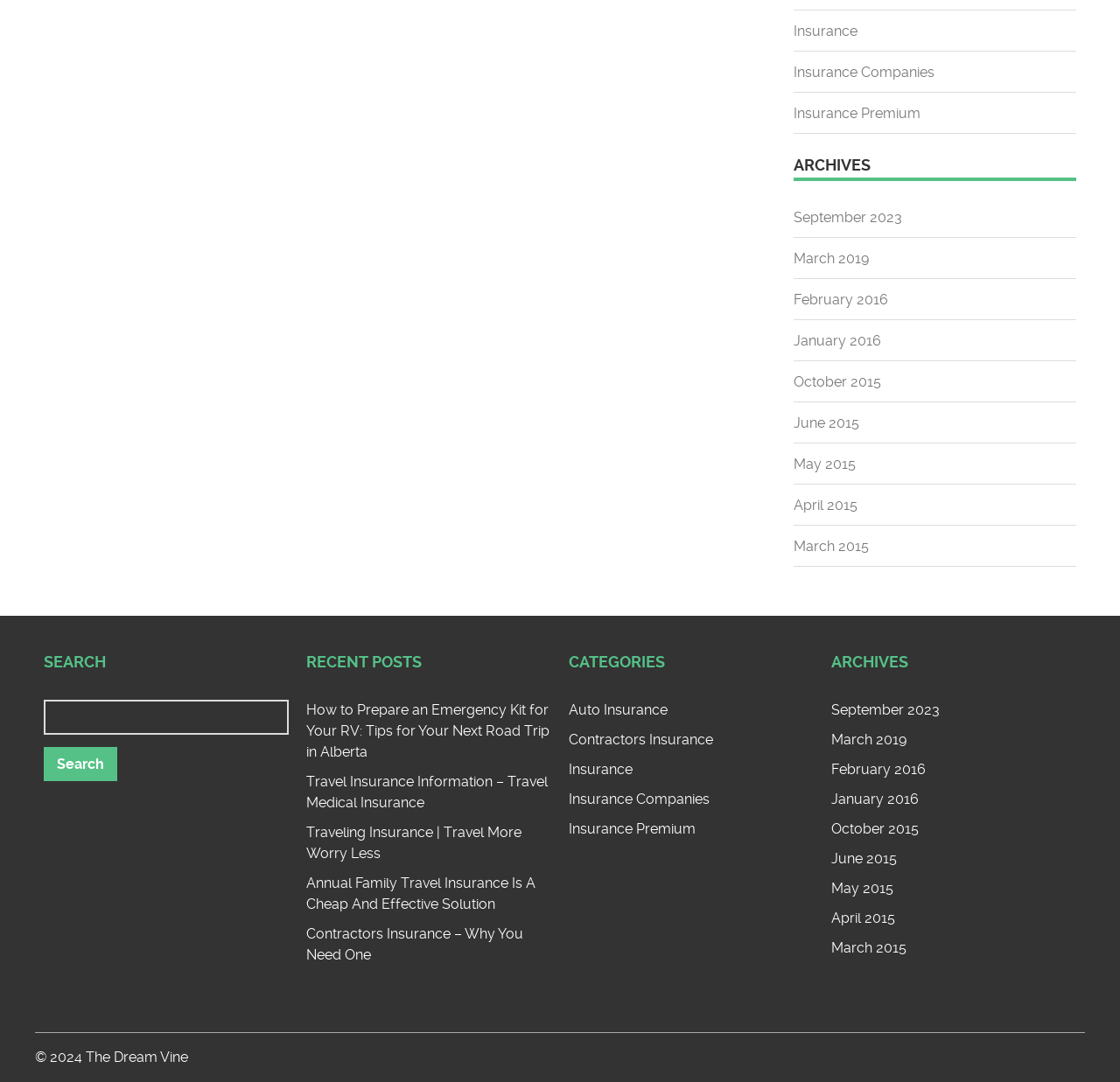Please locate the bounding box coordinates of the element's region that needs to be clicked to follow the instruction: "Search for something". The bounding box coordinates should be provided as four float numbers between 0 and 1, i.e., [left, top, right, bottom].

[0.039, 0.647, 0.258, 0.722]